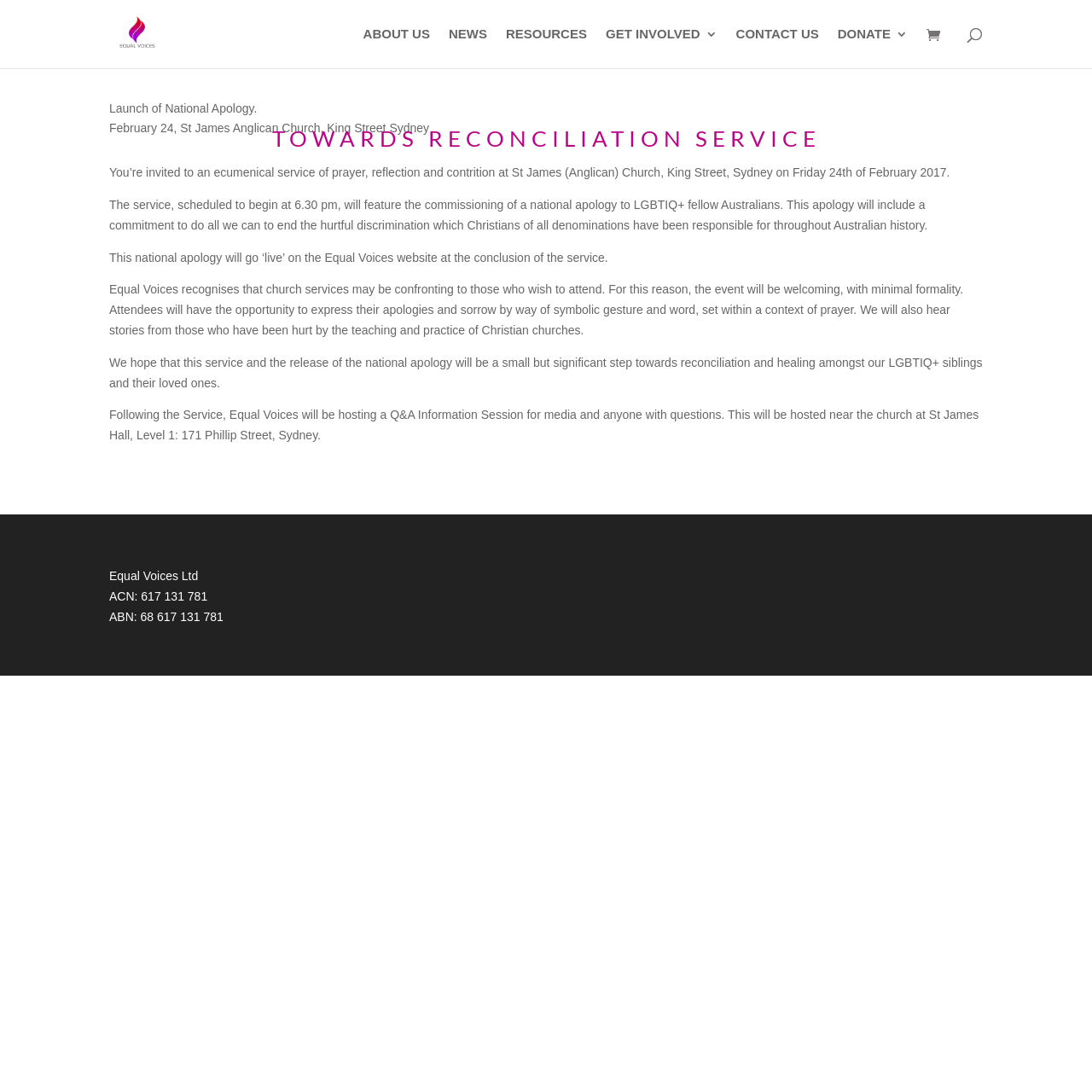Find the bounding box coordinates of the clickable region needed to perform the following instruction: "Click the Equal Voices link". The coordinates should be provided as four float numbers between 0 and 1, i.e., [left, top, right, bottom].

[0.103, 0.024, 0.148, 0.036]